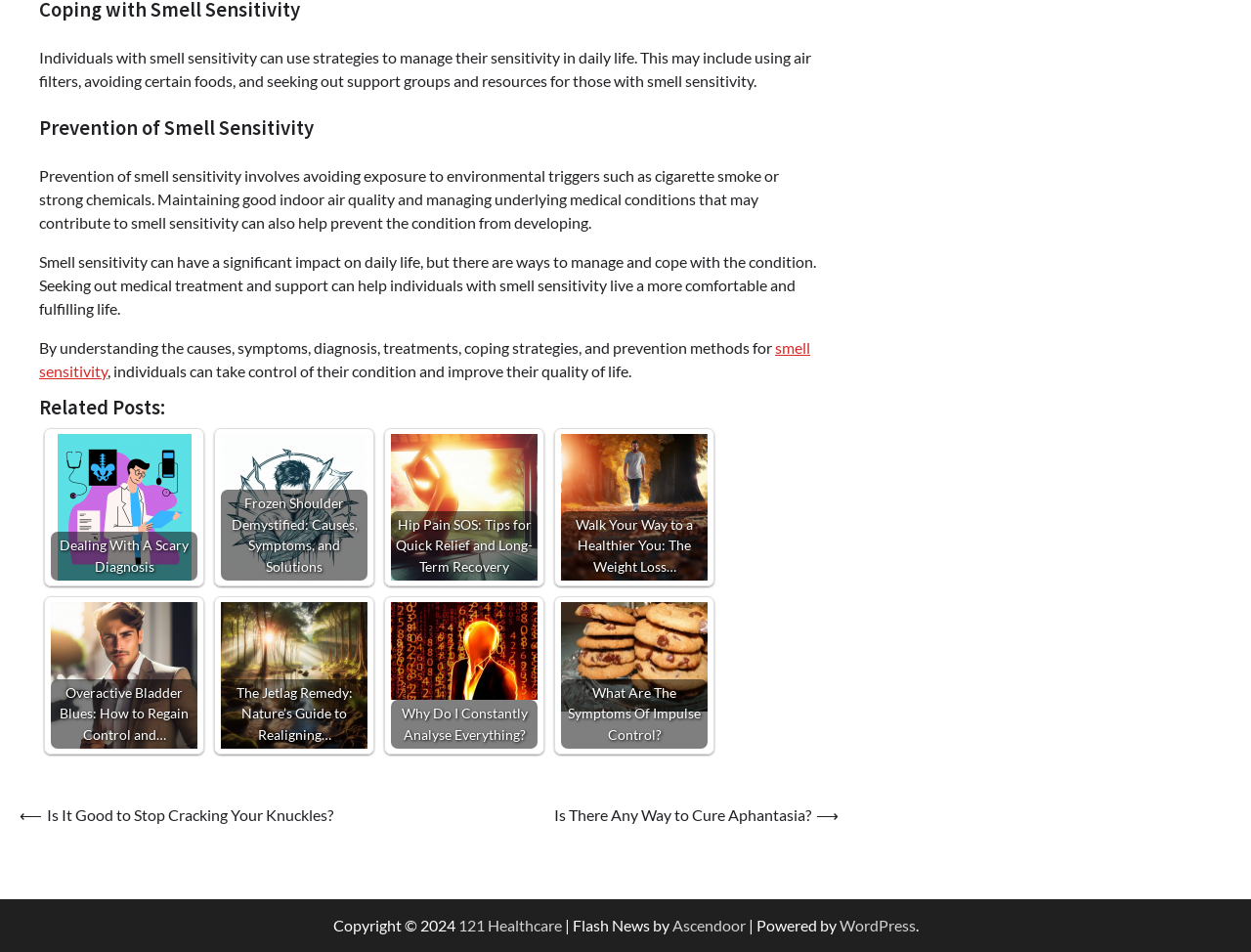Provide a brief response in the form of a single word or phrase:
What is the theme of the 'Posts' navigation section?

Health and wellness